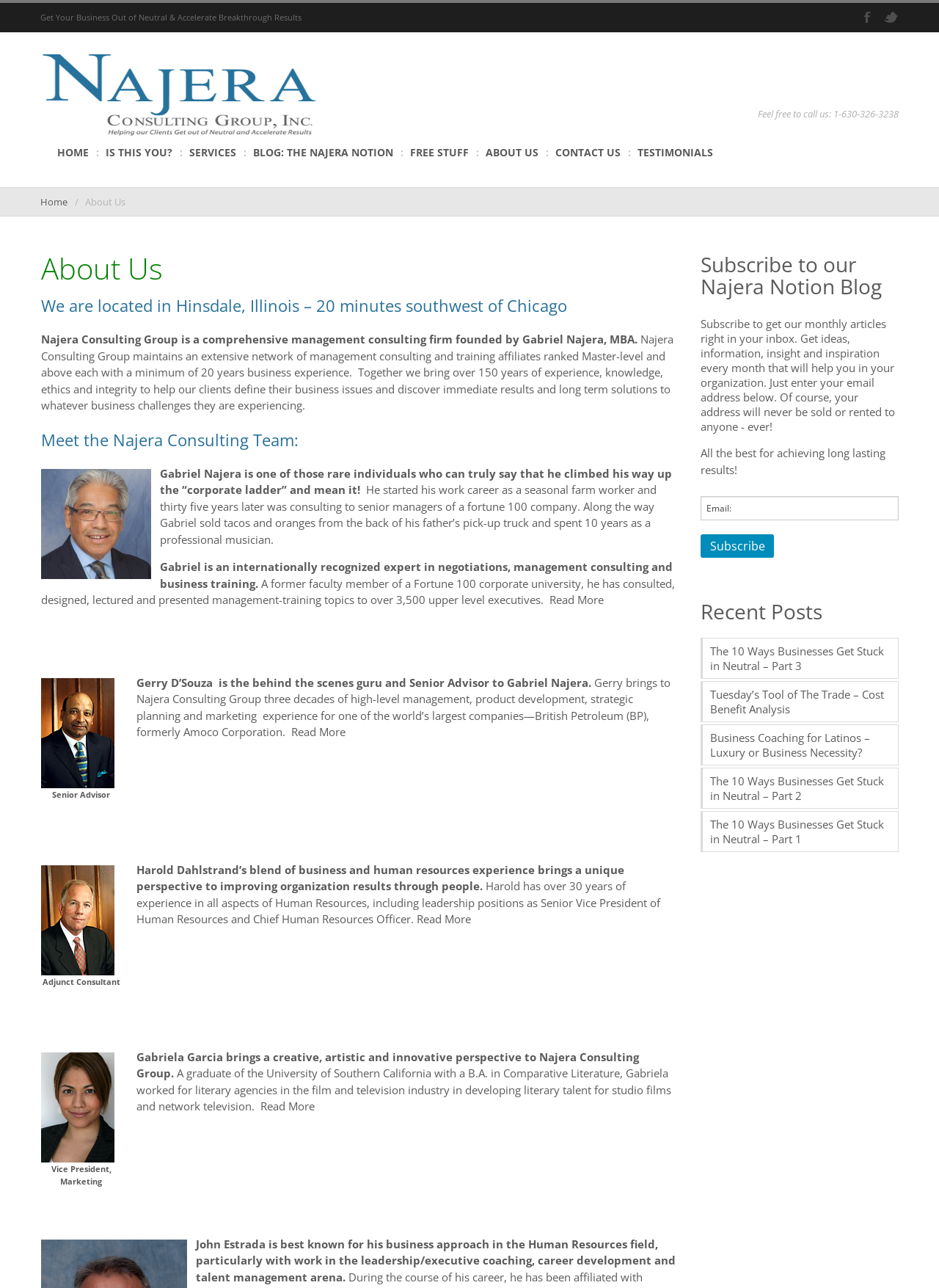Show me the bounding box coordinates of the clickable region to achieve the task as per the instruction: "Call the phone number".

[0.807, 0.083, 0.957, 0.093]